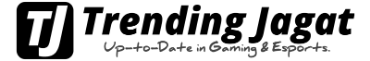Explain in detail what you see in the image.

The image showcases the logo of "Trending Jagat," a platform dedicated to the latest updates in gaming and esports. The logo prominently features the initials "TJ" in a bold and modern design, reflecting the site's focus on providing current news, trends, and insights within the gaming community. Below the logo, the tagline "Up-to-Date in Gaming & Esports" reinforces its commitment to delivering timely information and engaging content for enthusiasts and gamers alike. The sleek and professional aesthetic of the logo symbolizes the dynamic nature of the gaming industry, making it an eye-catching element for visitors seeking relevant esports news and resources.